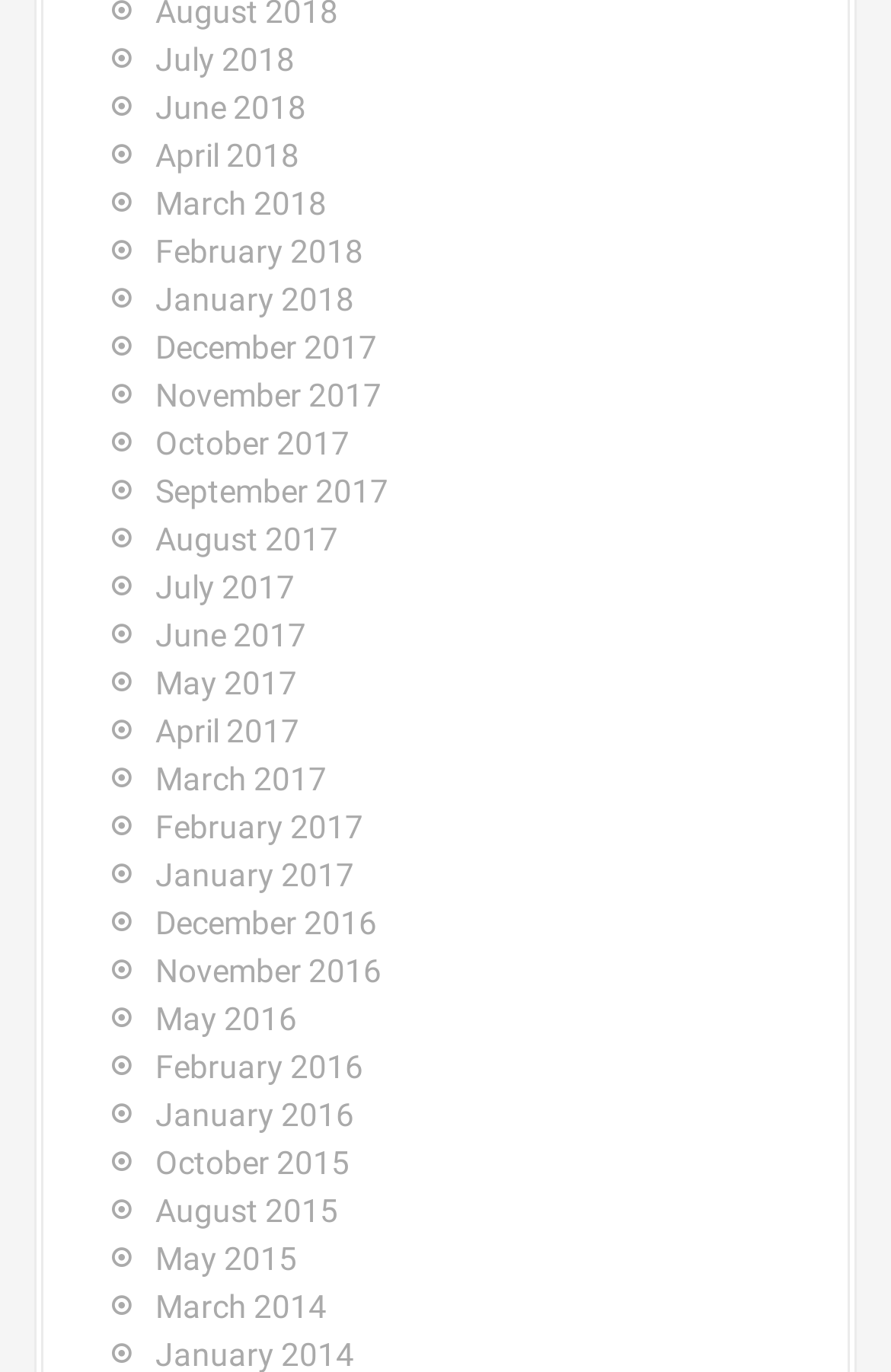What is the earliest month listed?
Refer to the image and provide a one-word or short phrase answer.

January 2014